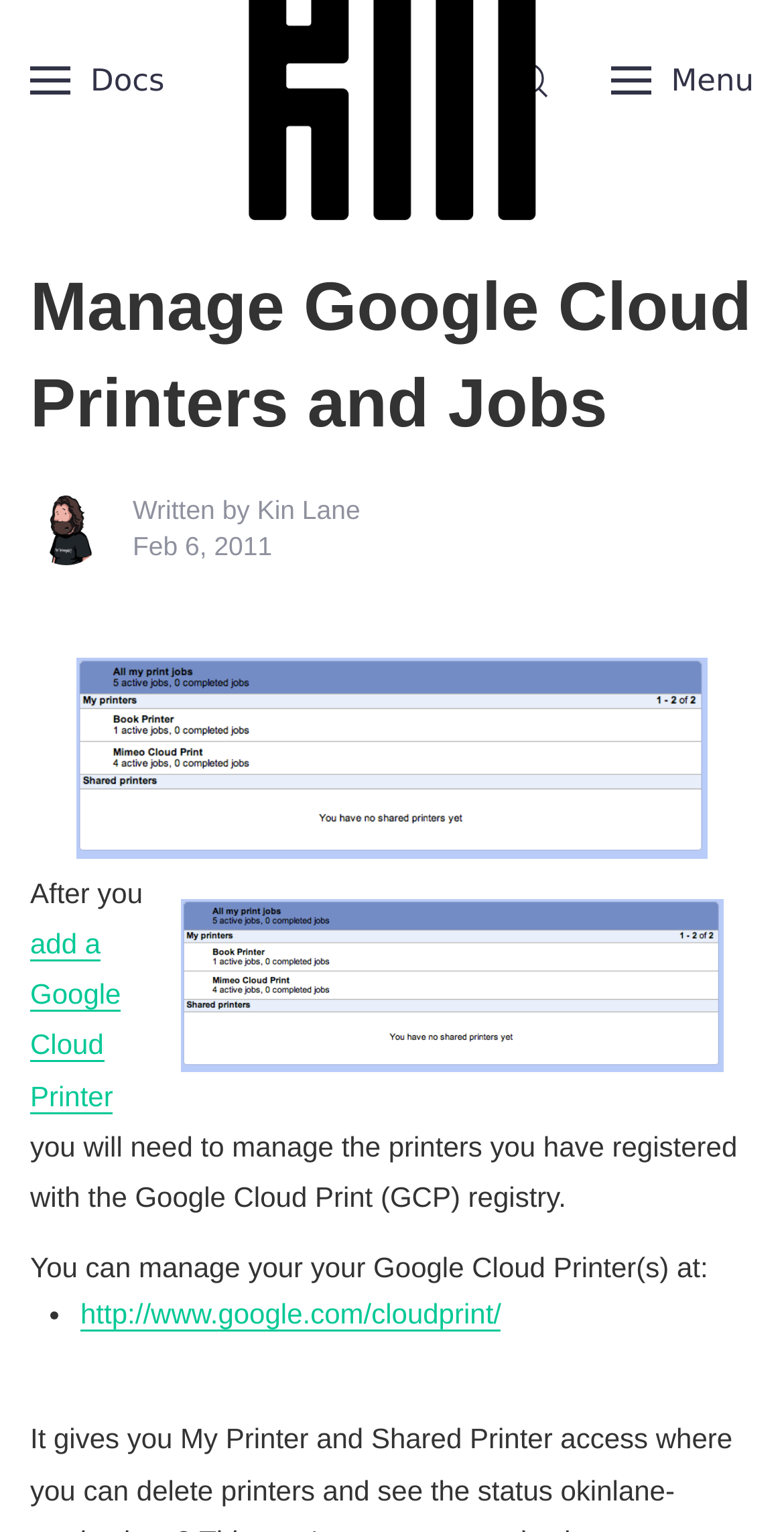Refer to the image and offer a detailed explanation in response to the question: What is the author of the webpage?

The author's name is mentioned in the top navigation bar as 'Kin Lane', and also in the image caption 'Kin Lane'.